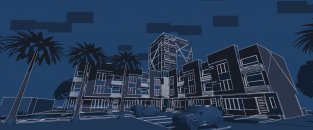Give a thorough explanation of the image.

This architectural rendering showcases the "Town Housing Development" located in Banana Island, Lagos, Nigeria. The image features a modern multi-story building designed with a contemporary aesthetic, highlighted against a deep blue backdrop. Prominent palm trees frame the scene, adding a tropical touch. The design emphasizes clean lines and large windows, creating a sense of openness and light. The groundwork, indicated by marked parking spaces, underlines the practical aspects of the development. This project signifies a blend of innovative design within a lush Lagos environment, reflecting the area's architectural evolution. For more details, a link to the project information is available.